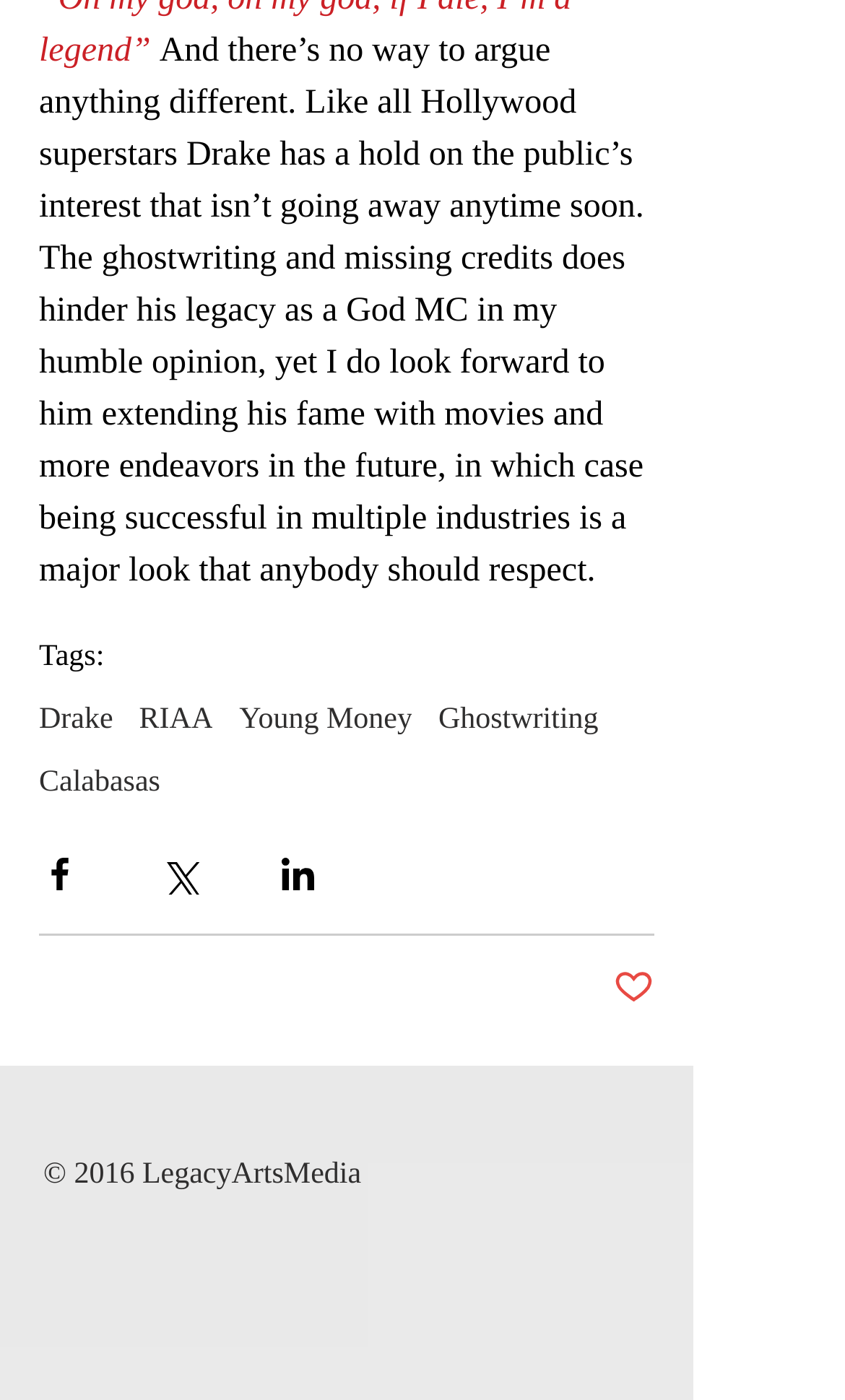Select the bounding box coordinates of the element I need to click to carry out the following instruction: "Share the post via Facebook".

[0.046, 0.61, 0.095, 0.64]